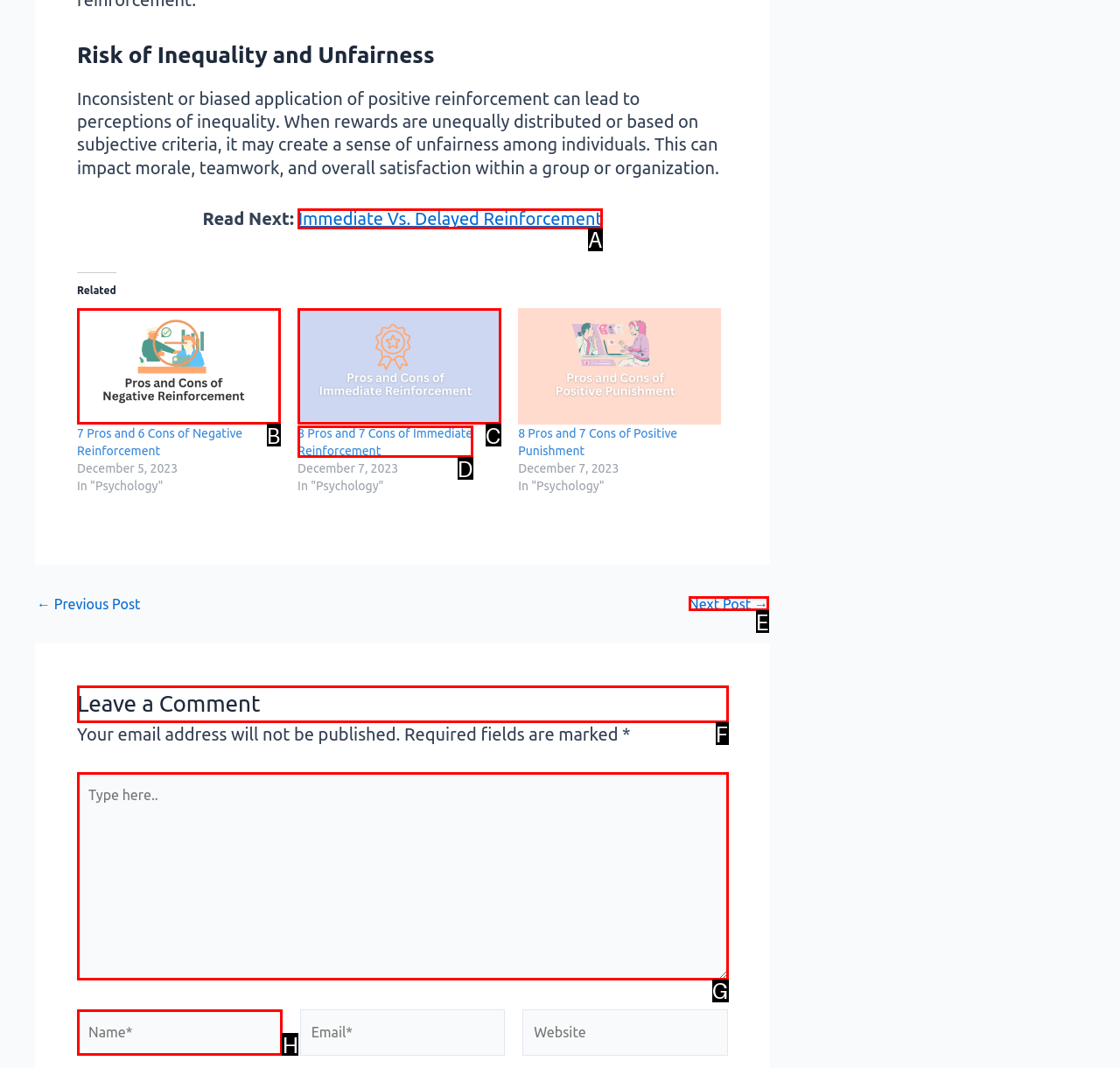Identify the letter of the UI element you need to select to accomplish the task: Leave a comment.
Respond with the option's letter from the given choices directly.

F